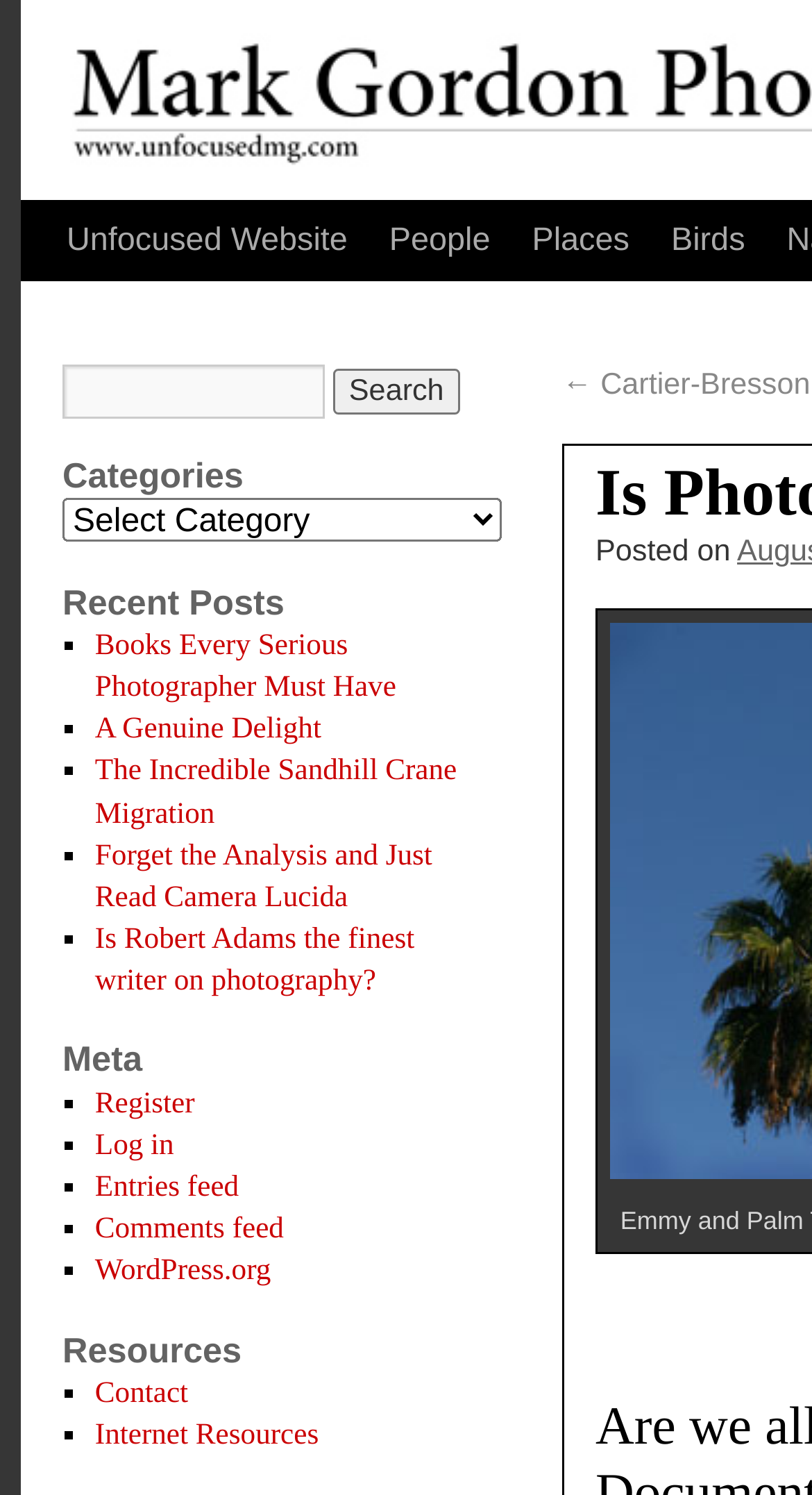Please find the bounding box coordinates of the clickable region needed to complete the following instruction: "Read about Books Every Serious Photographer Must Have". The bounding box coordinates must consist of four float numbers between 0 and 1, i.e., [left, top, right, bottom].

[0.117, 0.42, 0.488, 0.471]